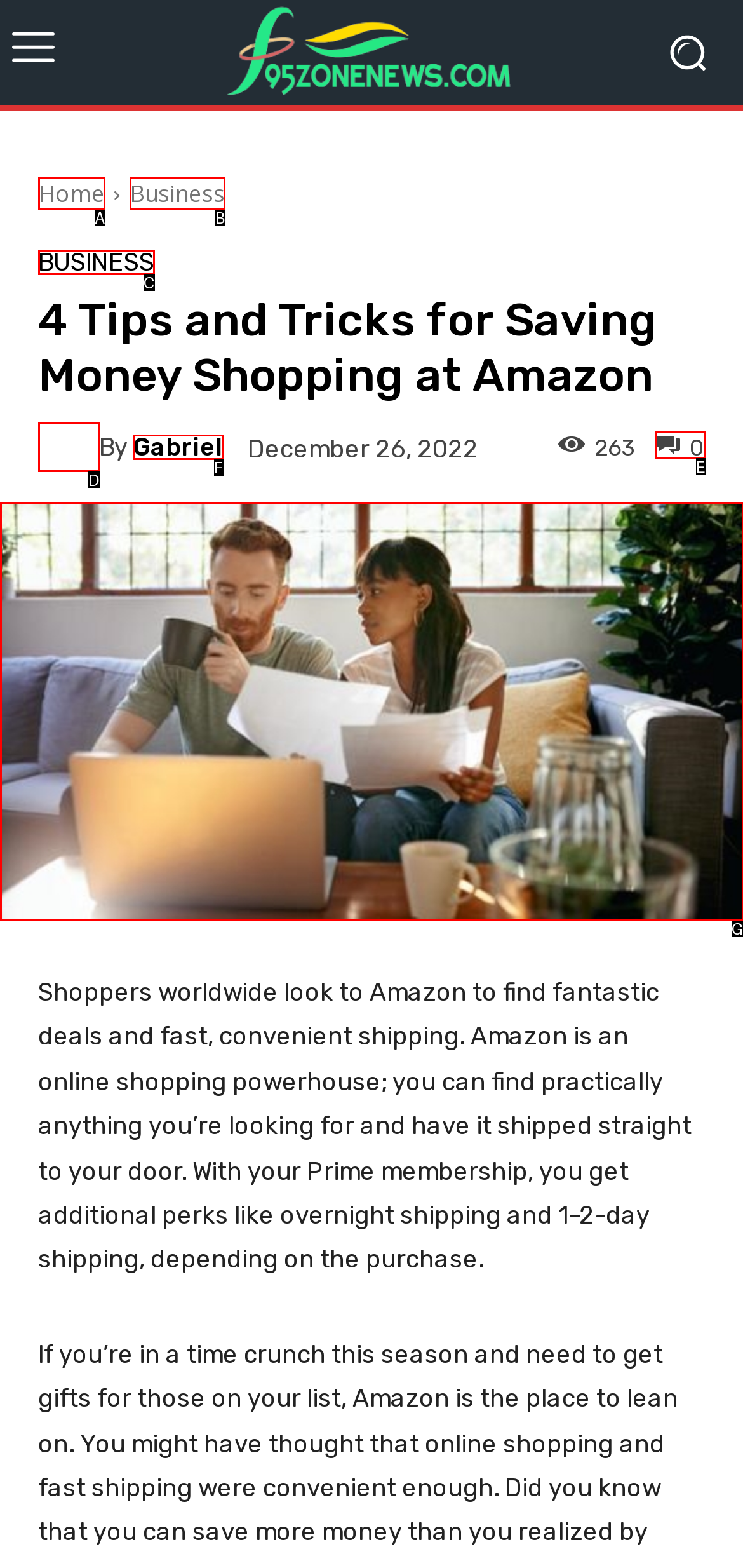Which lettered UI element aligns with this description: parent_node: By title="Gabriel"
Provide your answer using the letter from the available choices.

D